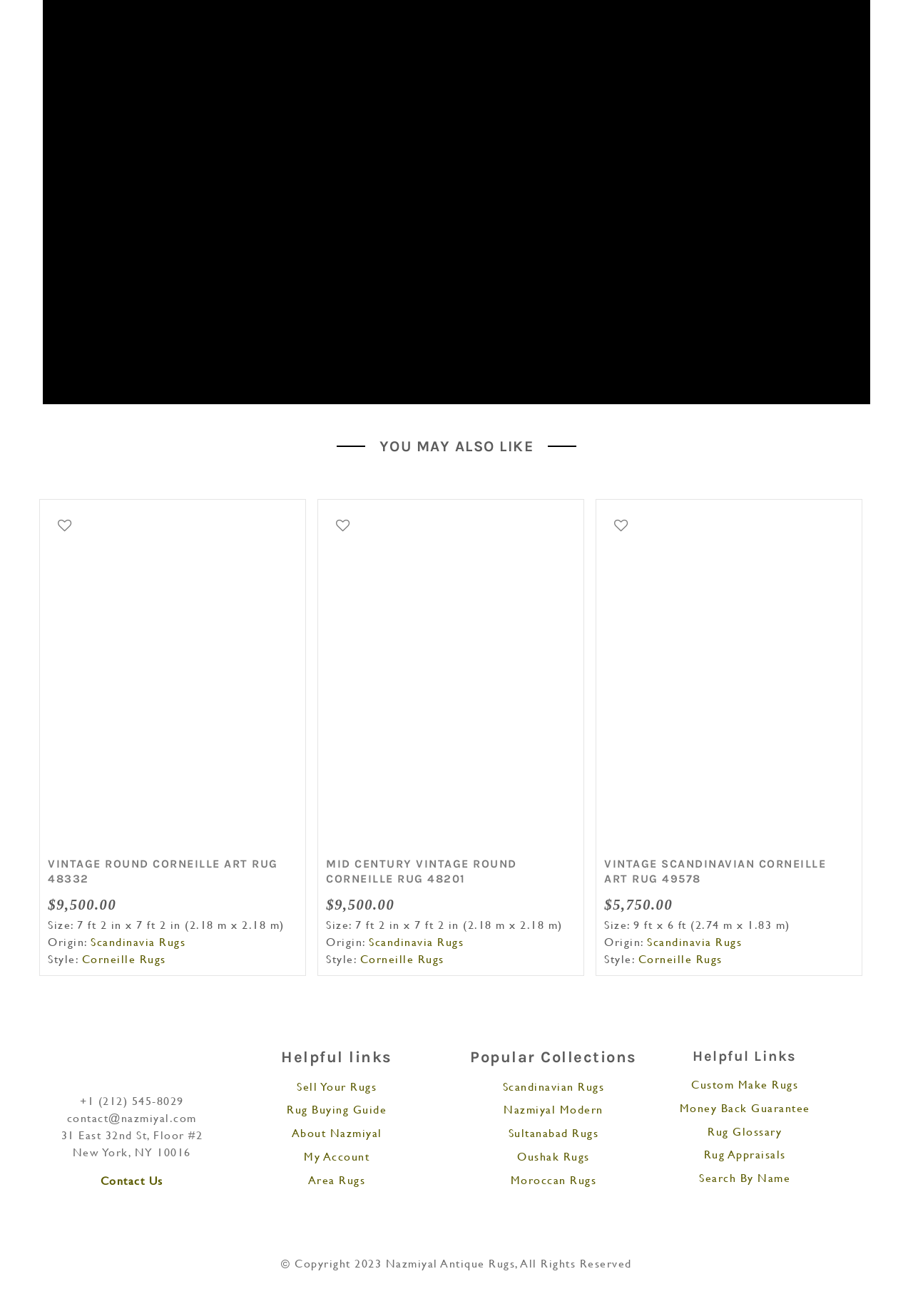Please give the bounding box coordinates of the area that should be clicked to fulfill the following instruction: "View rug details". The coordinates should be in the format of four float numbers from 0 to 1, i.e., [left, top, right, bottom].

[0.053, 0.386, 0.326, 0.646]